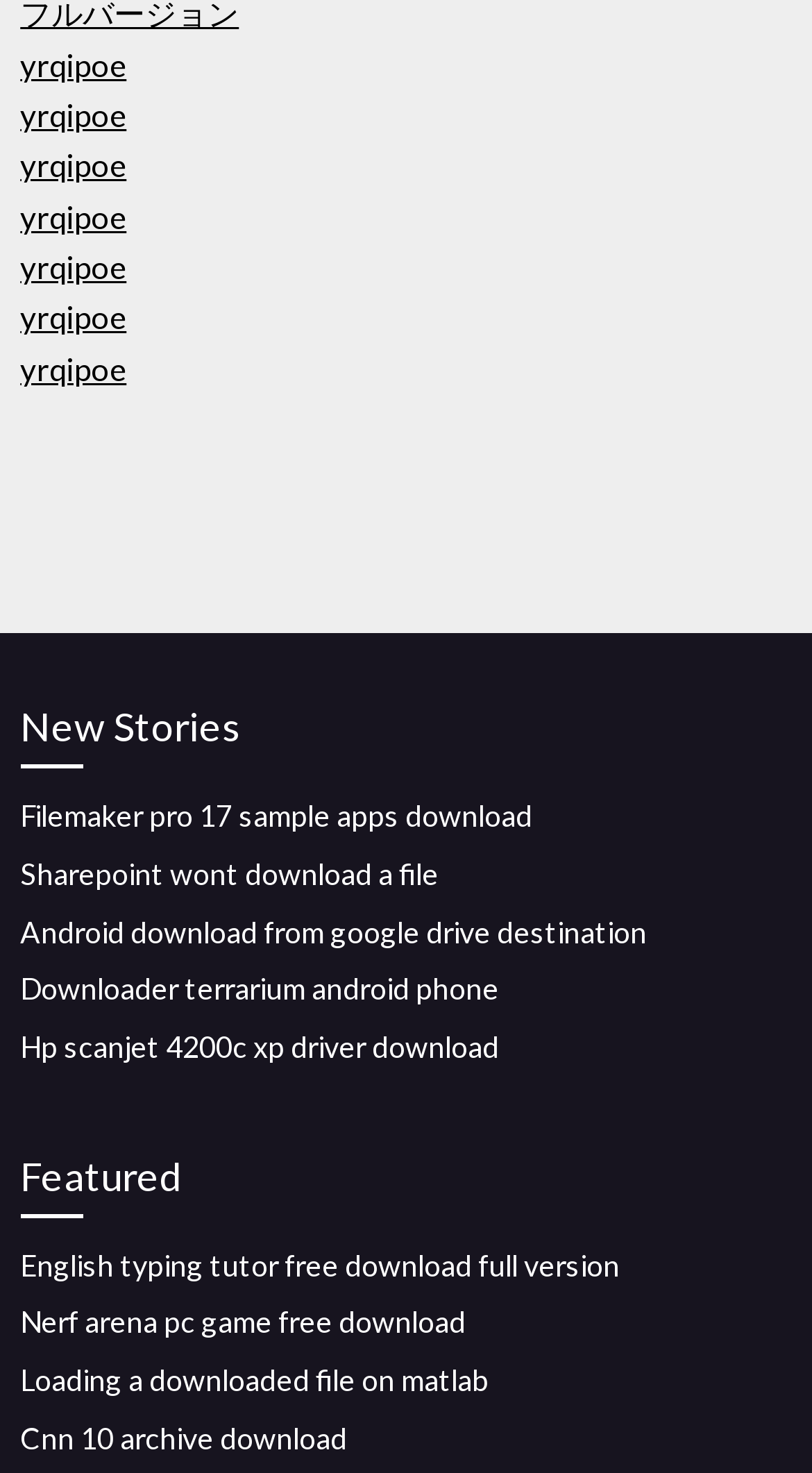Identify the bounding box coordinates of the region that needs to be clicked to carry out this instruction: "Click on 'Filemaker pro 17 sample apps download'". Provide these coordinates as four float numbers ranging from 0 to 1, i.e., [left, top, right, bottom].

[0.025, 0.541, 0.656, 0.566]